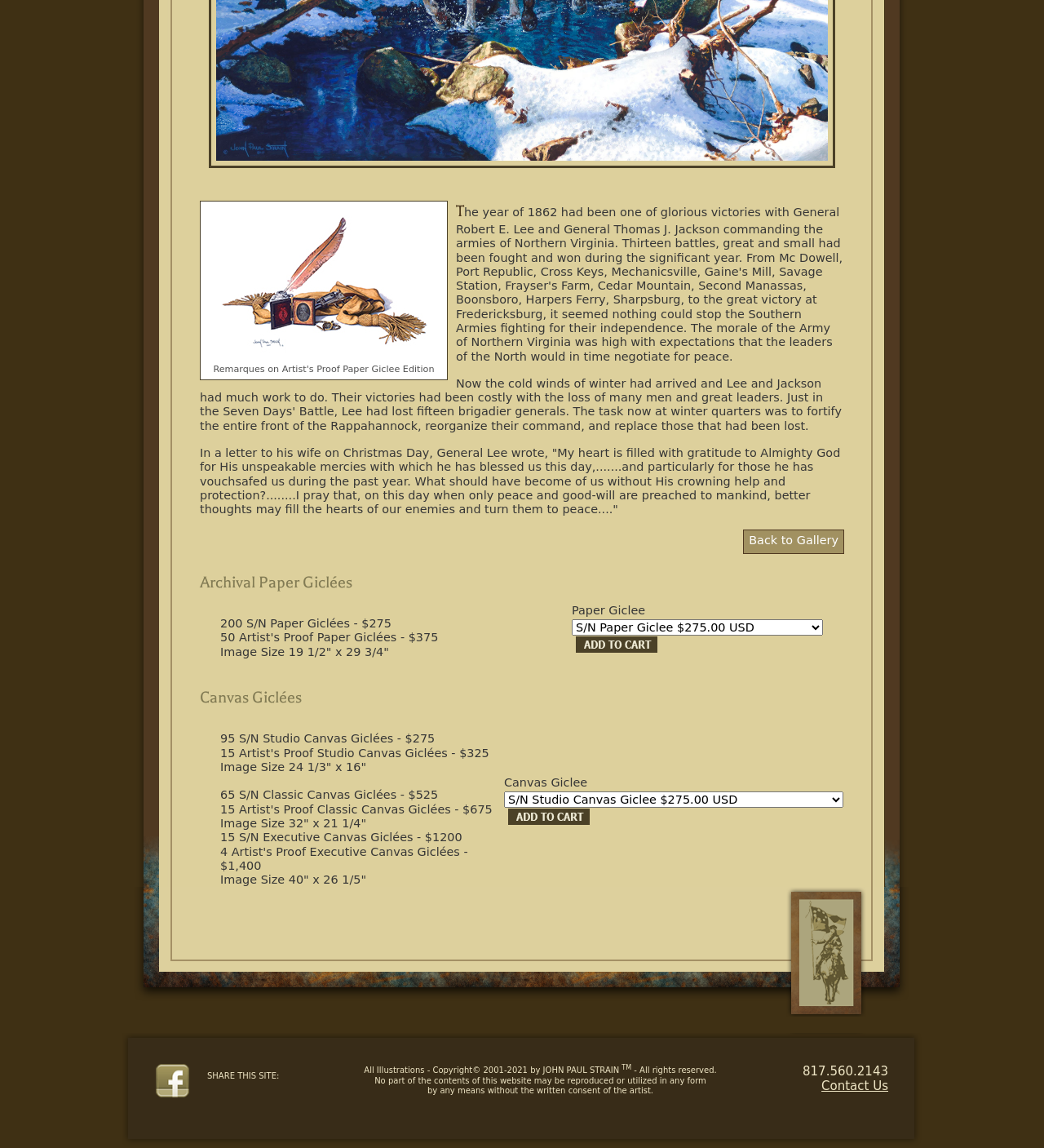Locate the UI element described as follows: "Contact Us". Return the bounding box coordinates as four float numbers between 0 and 1 in the order [left, top, right, bottom].

[0.787, 0.94, 0.851, 0.953]